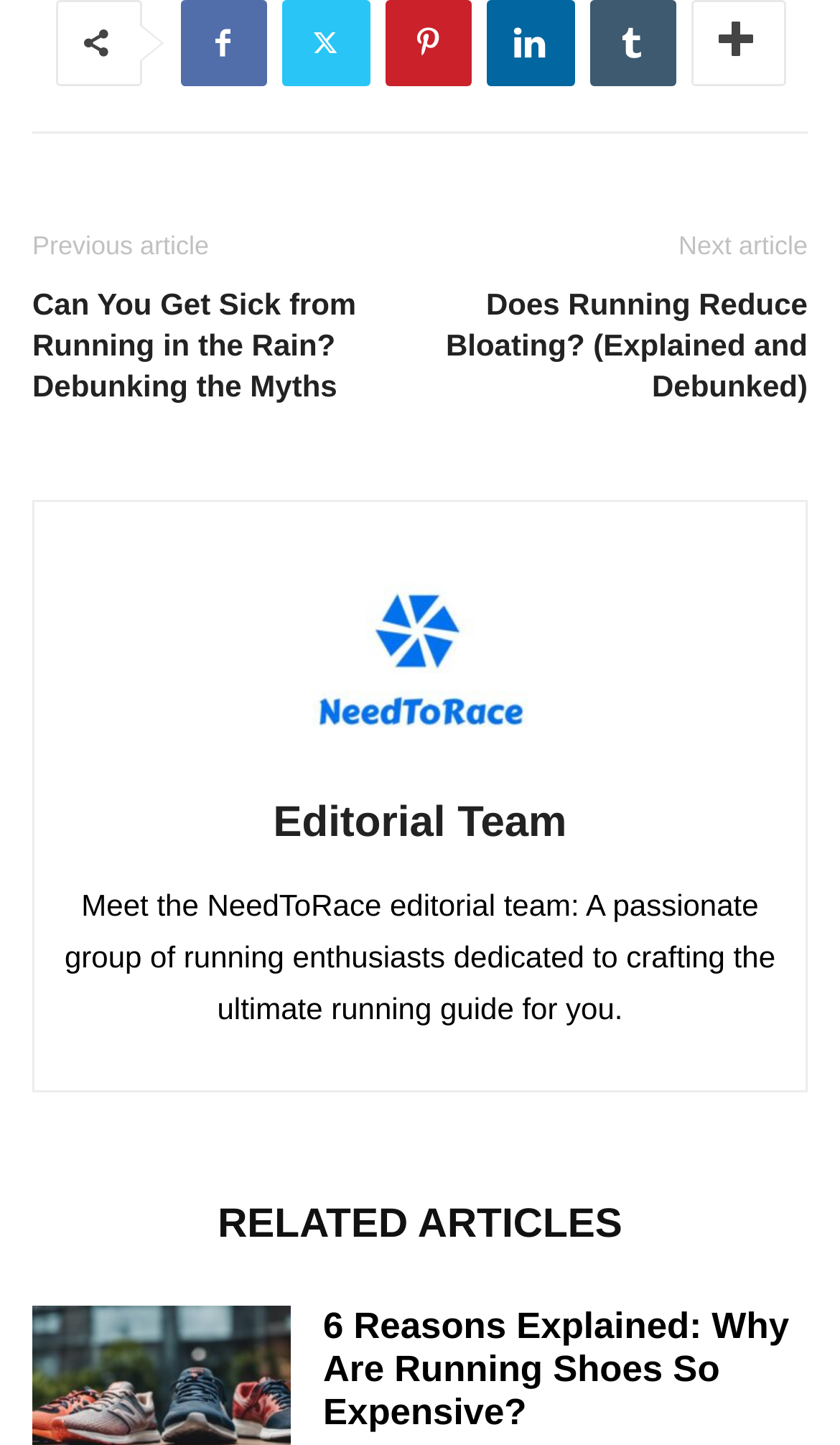Who is the author of the article?
From the details in the image, answer the question comprehensively.

The author's name is mentioned as 'Editorial Team' with a corresponding image and a brief description about the team, indicating that the article is written by a group of running enthusiasts.